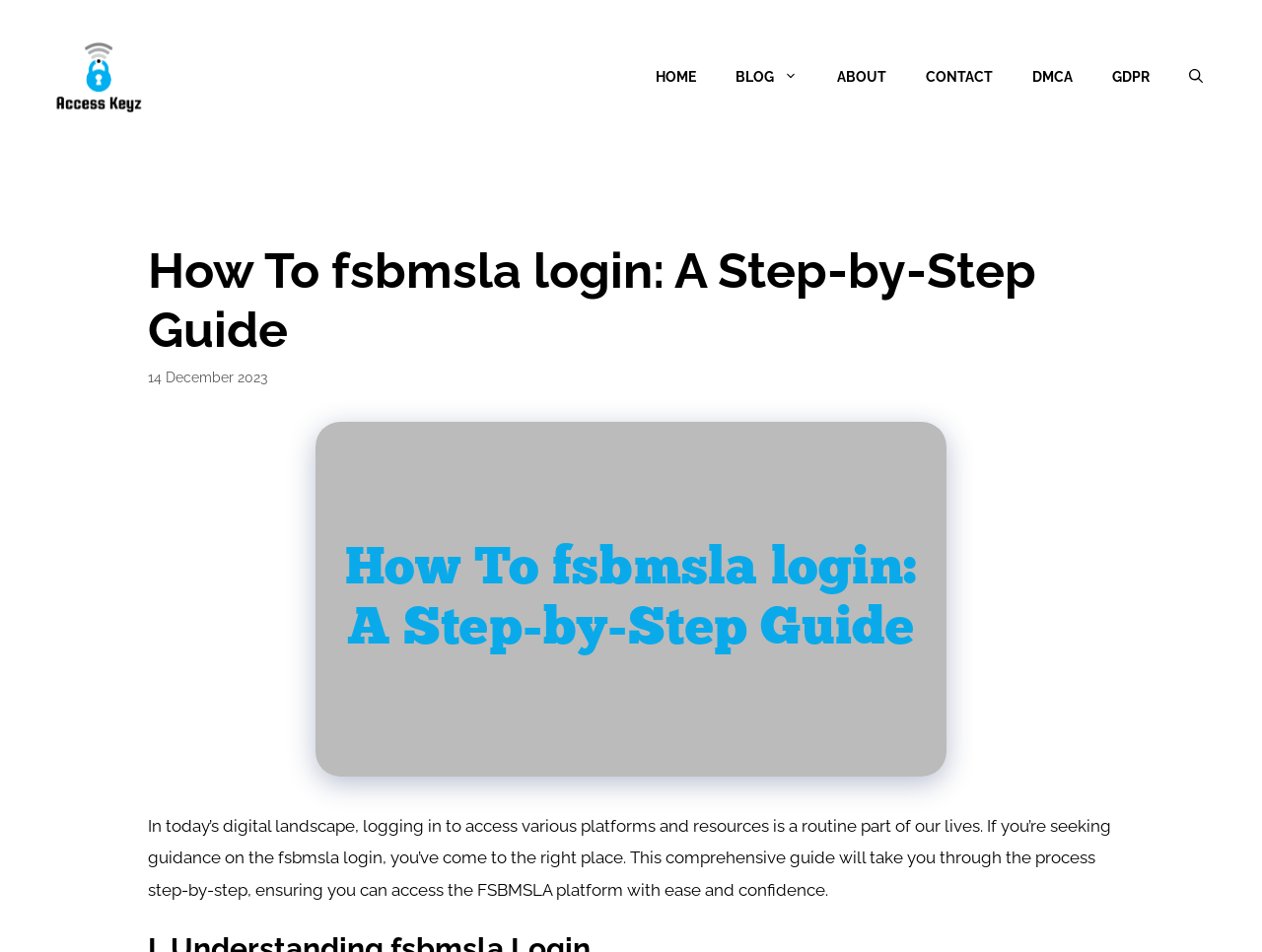Provide the bounding box coordinates for the UI element described in this sentence: "alt="Access Keyz"". The coordinates should be four float values between 0 and 1, i.e., [left, top, right, bottom].

[0.031, 0.068, 0.125, 0.089]